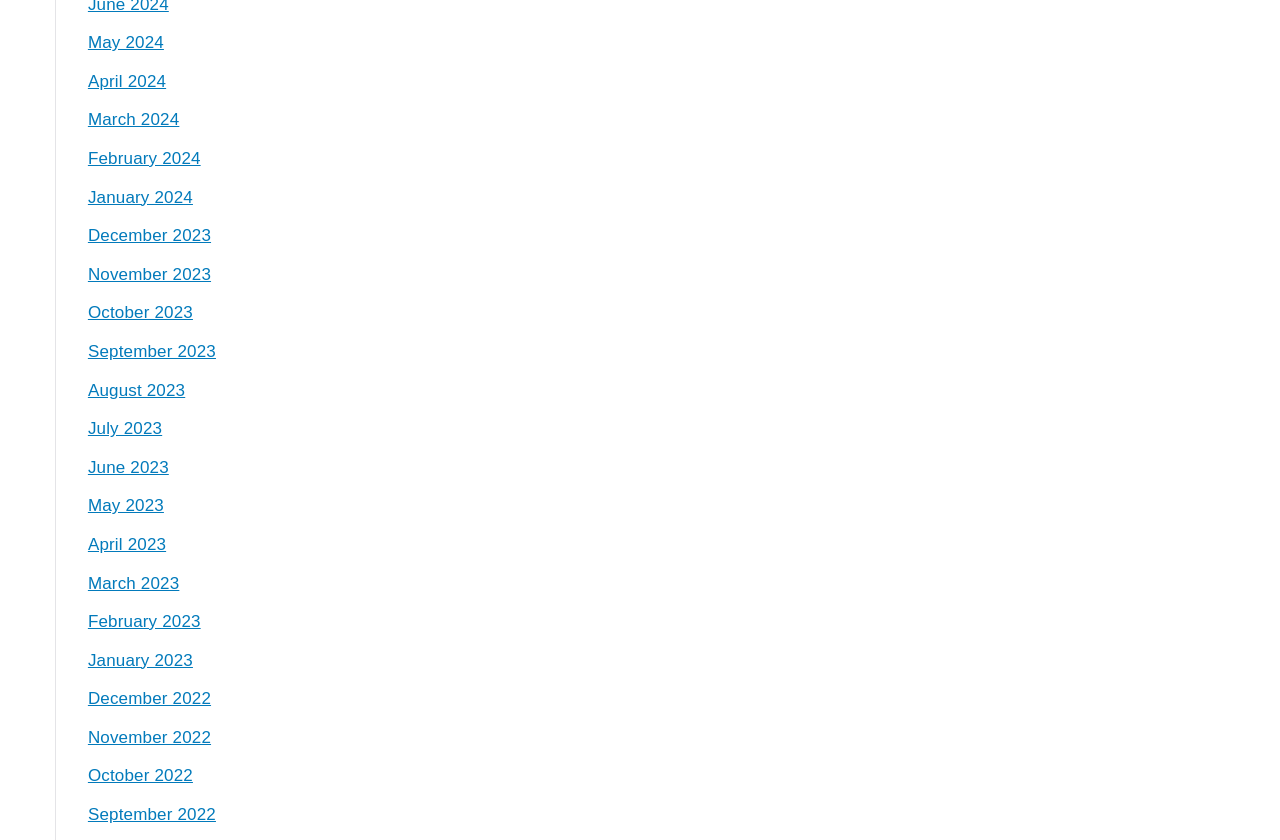Provide the bounding box coordinates of the section that needs to be clicked to accomplish the following instruction: "check December 2022."

[0.069, 0.815, 0.165, 0.851]